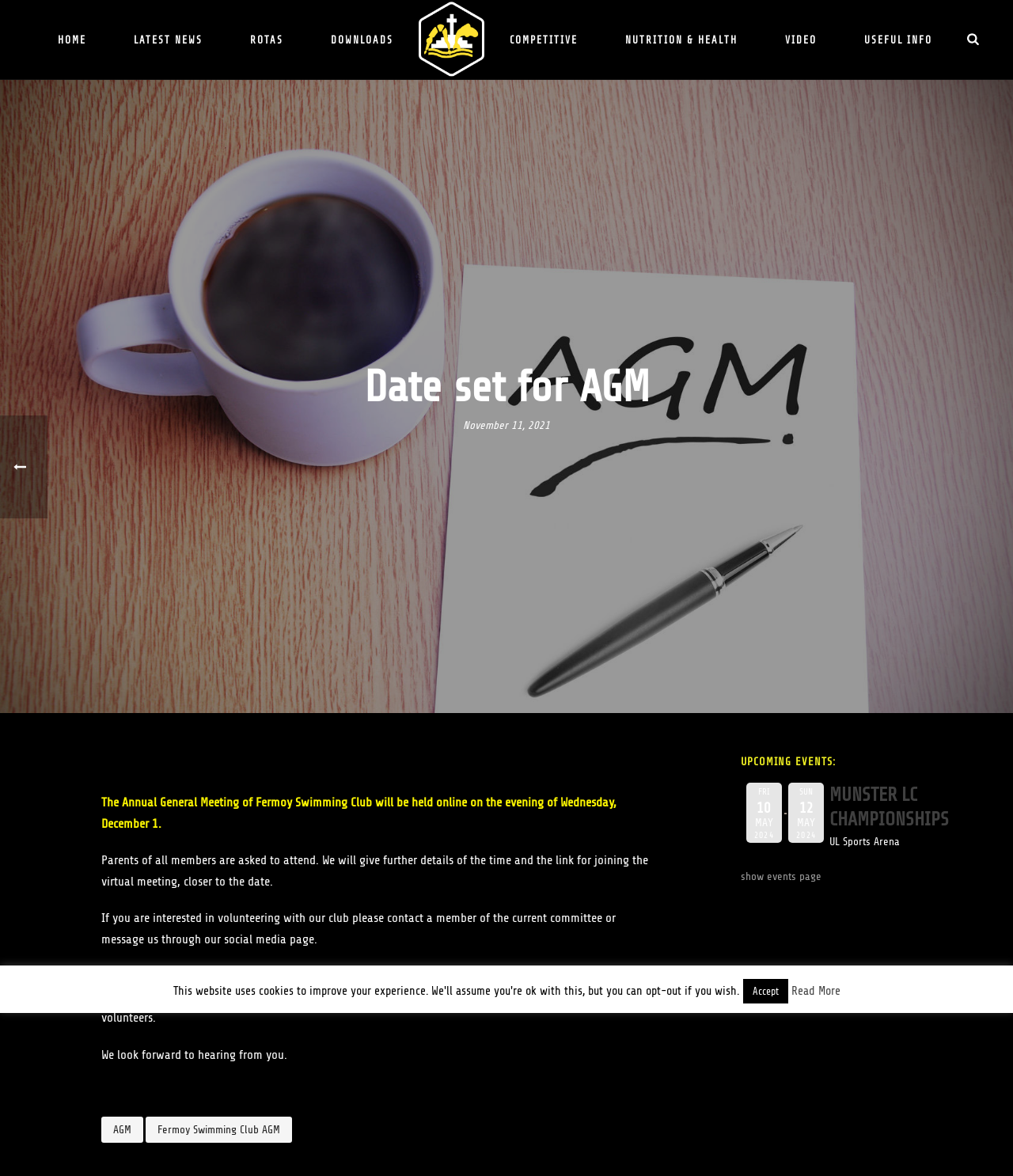Please extract the primary headline from the webpage.

Date set for AGM